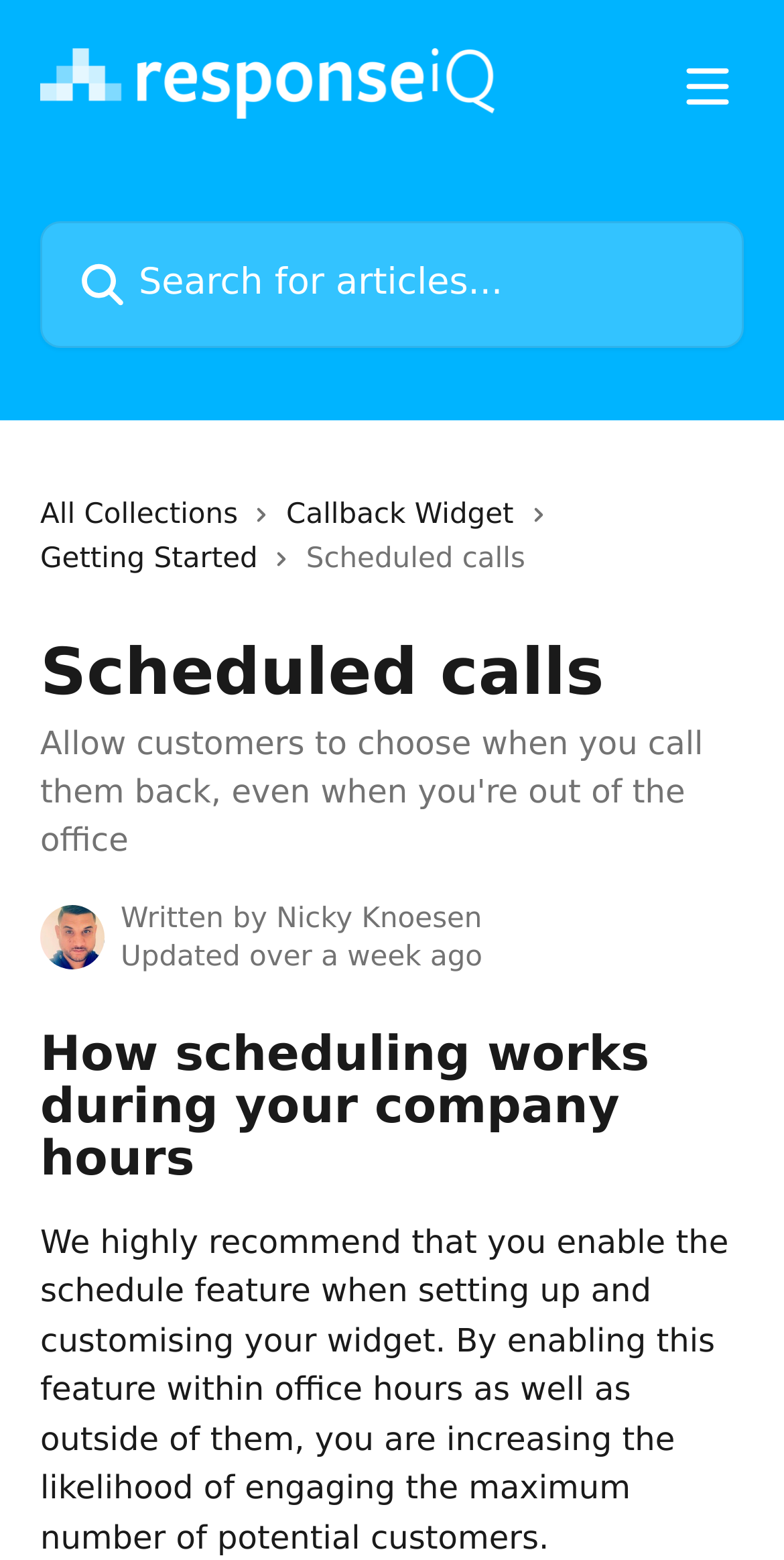Bounding box coordinates must be specified in the format (top-left x, top-left y, bottom-right x, bottom-right y). All values should be floating point numbers between 0 and 1. What are the bounding box coordinates of the UI element described as: alt="ResponseiQ Help"

[0.051, 0.031, 0.631, 0.076]